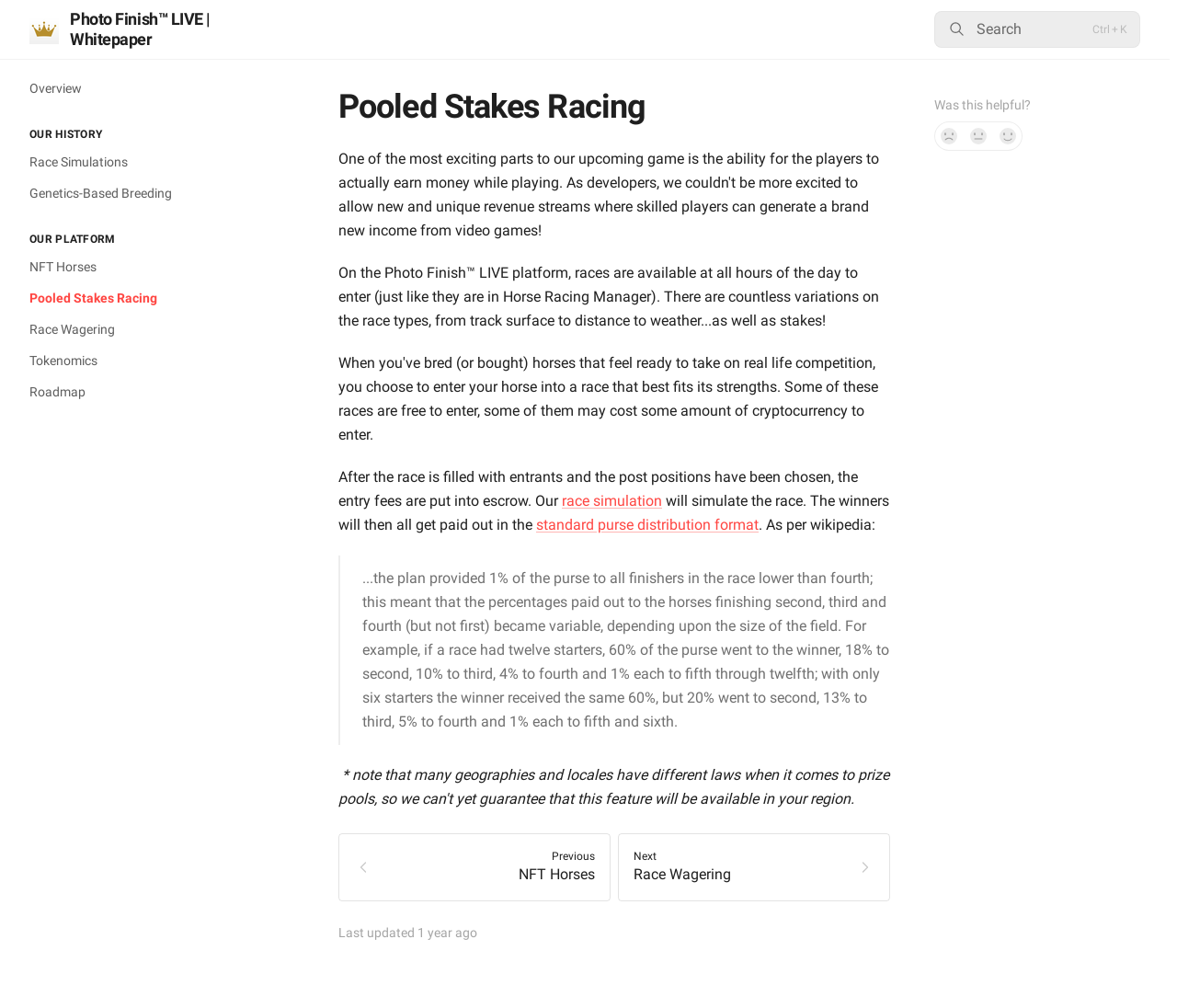Specify the bounding box coordinates of the area to click in order to follow the given instruction: "Click the 'Search' button."

[0.794, 0.011, 0.969, 0.047]